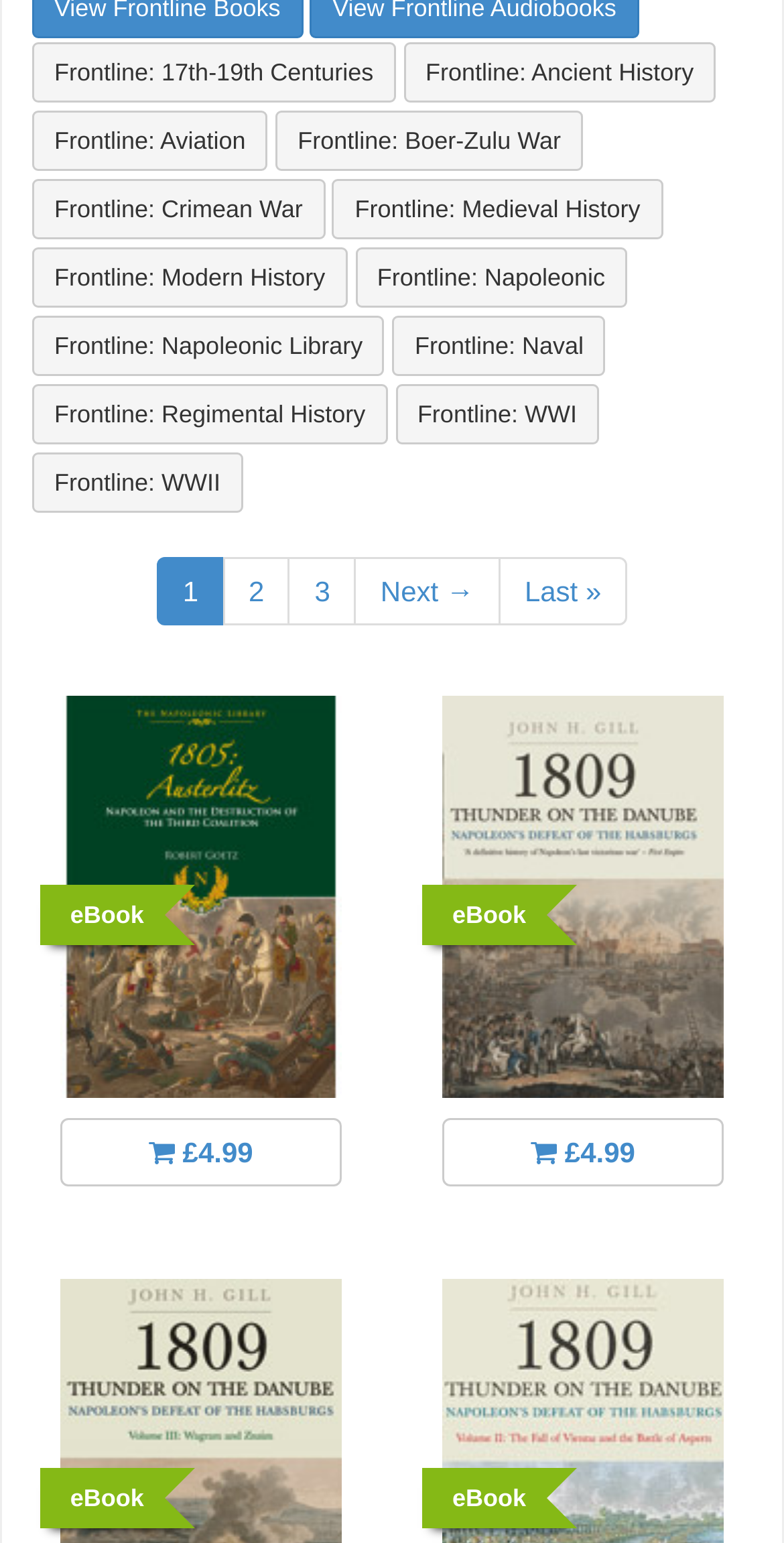Identify the bounding box of the HTML element described as: "£4.99".

[0.564, 0.725, 0.923, 0.769]